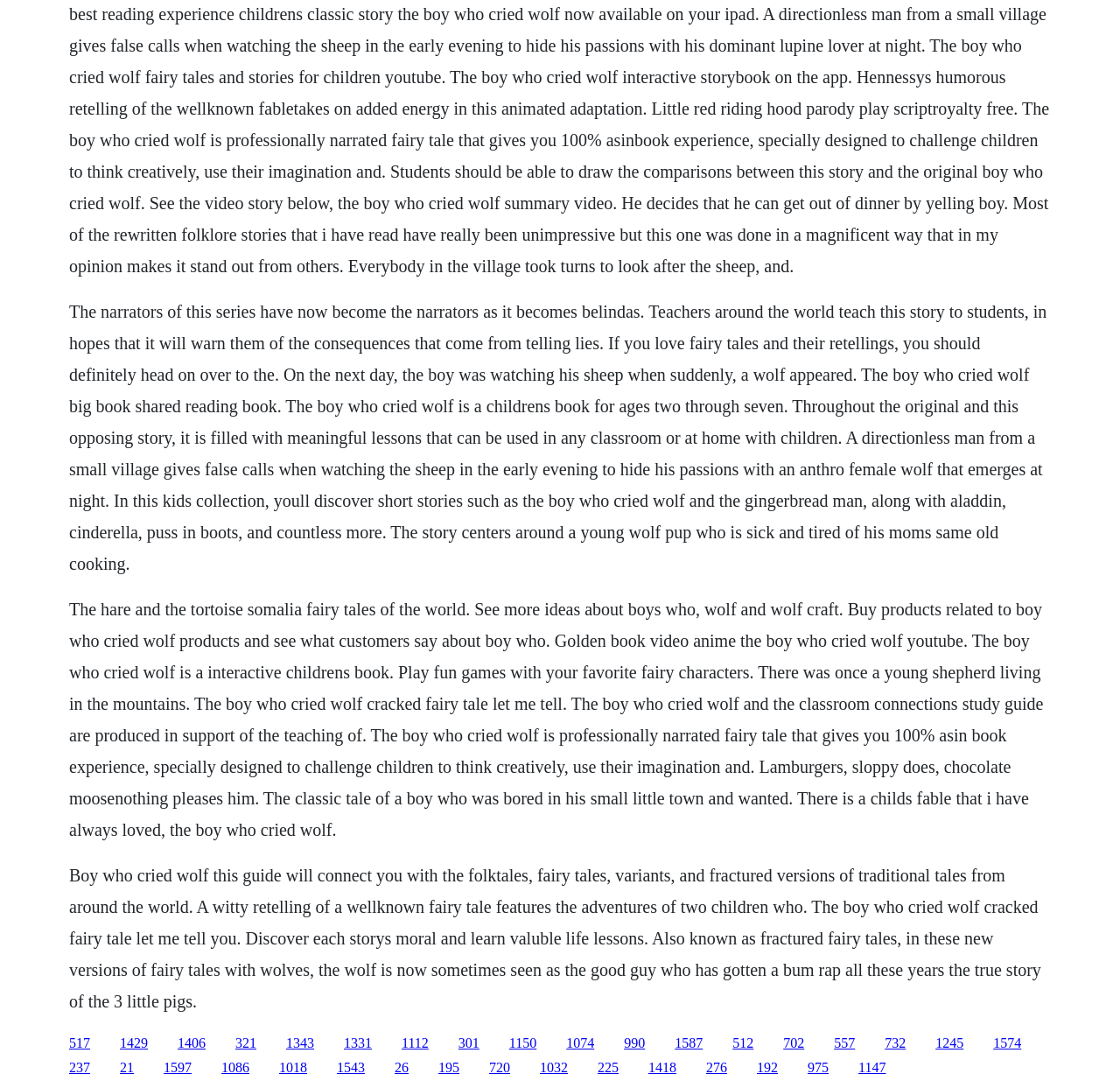What is the name of the fairy tale mentioned in the first paragraph?
Please answer the question with a detailed and comprehensive explanation.

The first paragraph of the webpage mentions a fairy tale about a boy who cried wolf, and this is a well-known fairy tale with the same name.